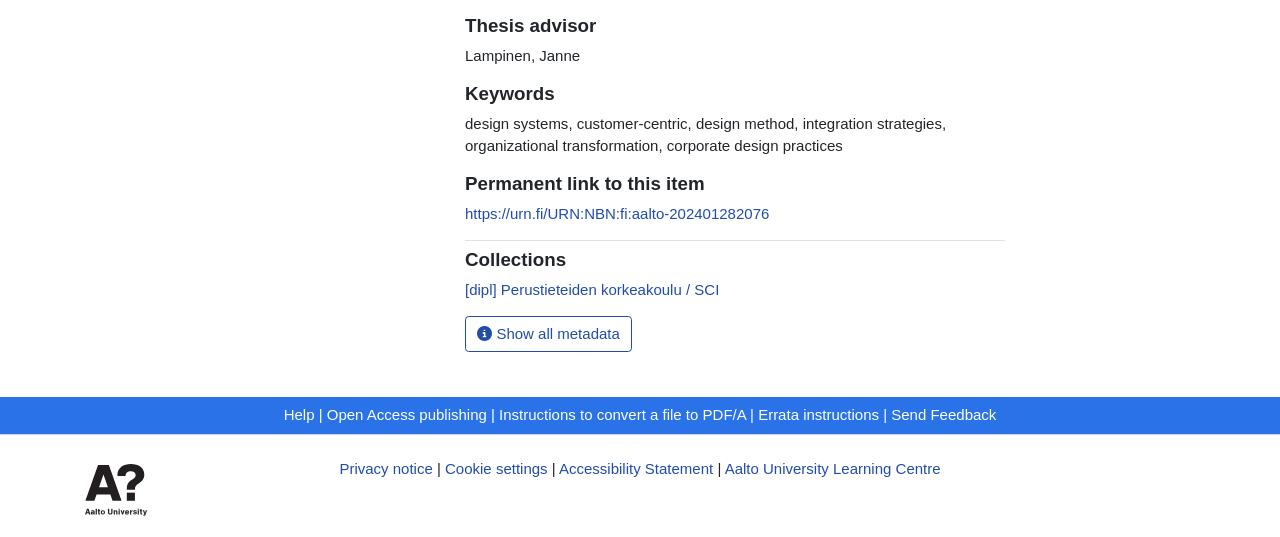Please specify the coordinates of the bounding box for the element that should be clicked to carry out this instruction: "Follow the permanent link to this item". The coordinates must be four float numbers between 0 and 1, formatted as [left, top, right, bottom].

[0.363, 0.381, 0.601, 0.412]